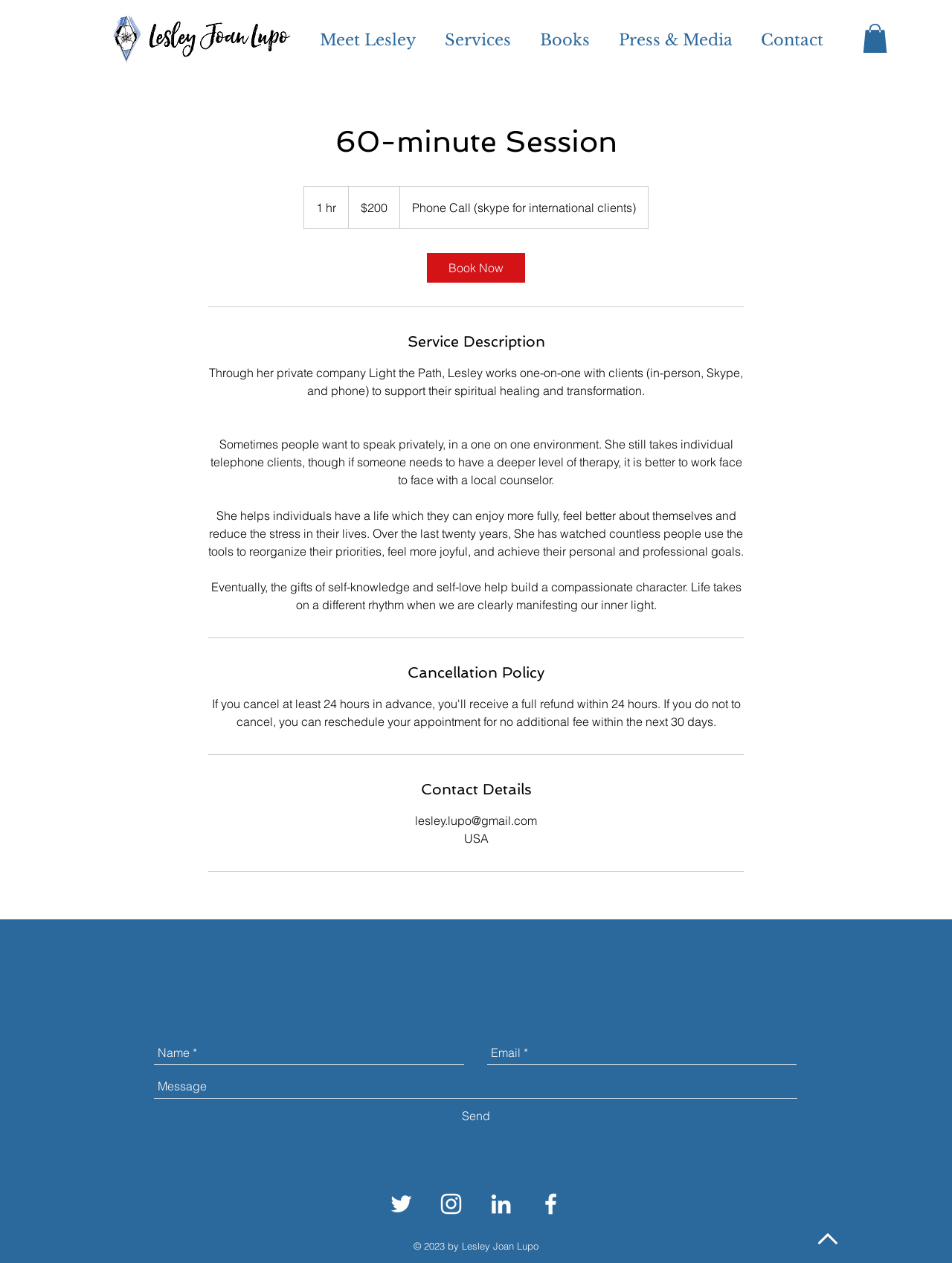Identify the bounding box coordinates of the element that should be clicked to fulfill this task: "Contact Lesley". The coordinates should be provided as four float numbers between 0 and 1, i.e., [left, top, right, bottom].

[0.25, 0.76, 0.748, 0.791]